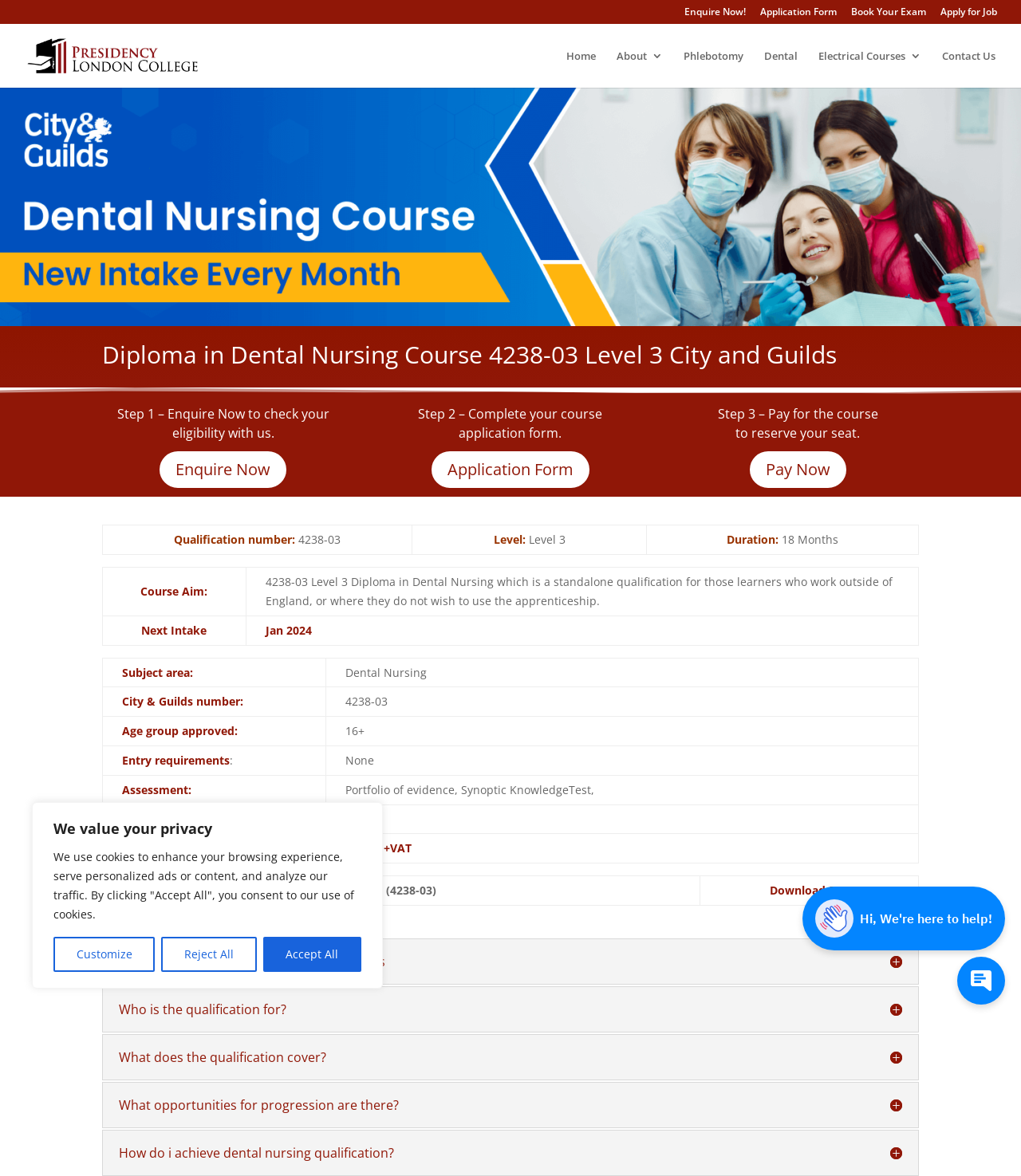Locate the bounding box coordinates of the clickable part needed for the task: "Fill out the application form".

[0.745, 0.006, 0.82, 0.02]